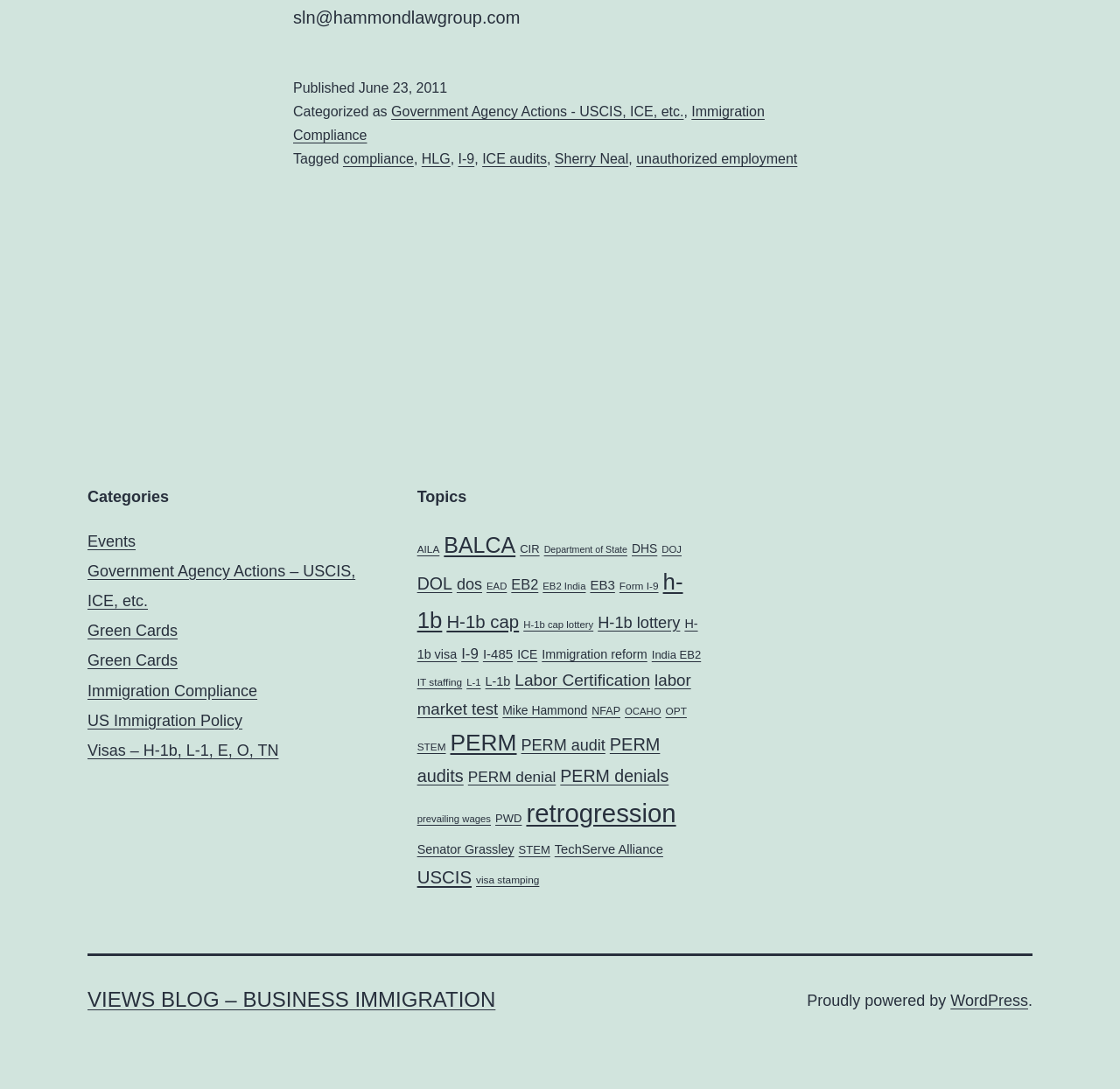Please find the bounding box coordinates of the section that needs to be clicked to achieve this instruction: "Learn about brow shading".

None